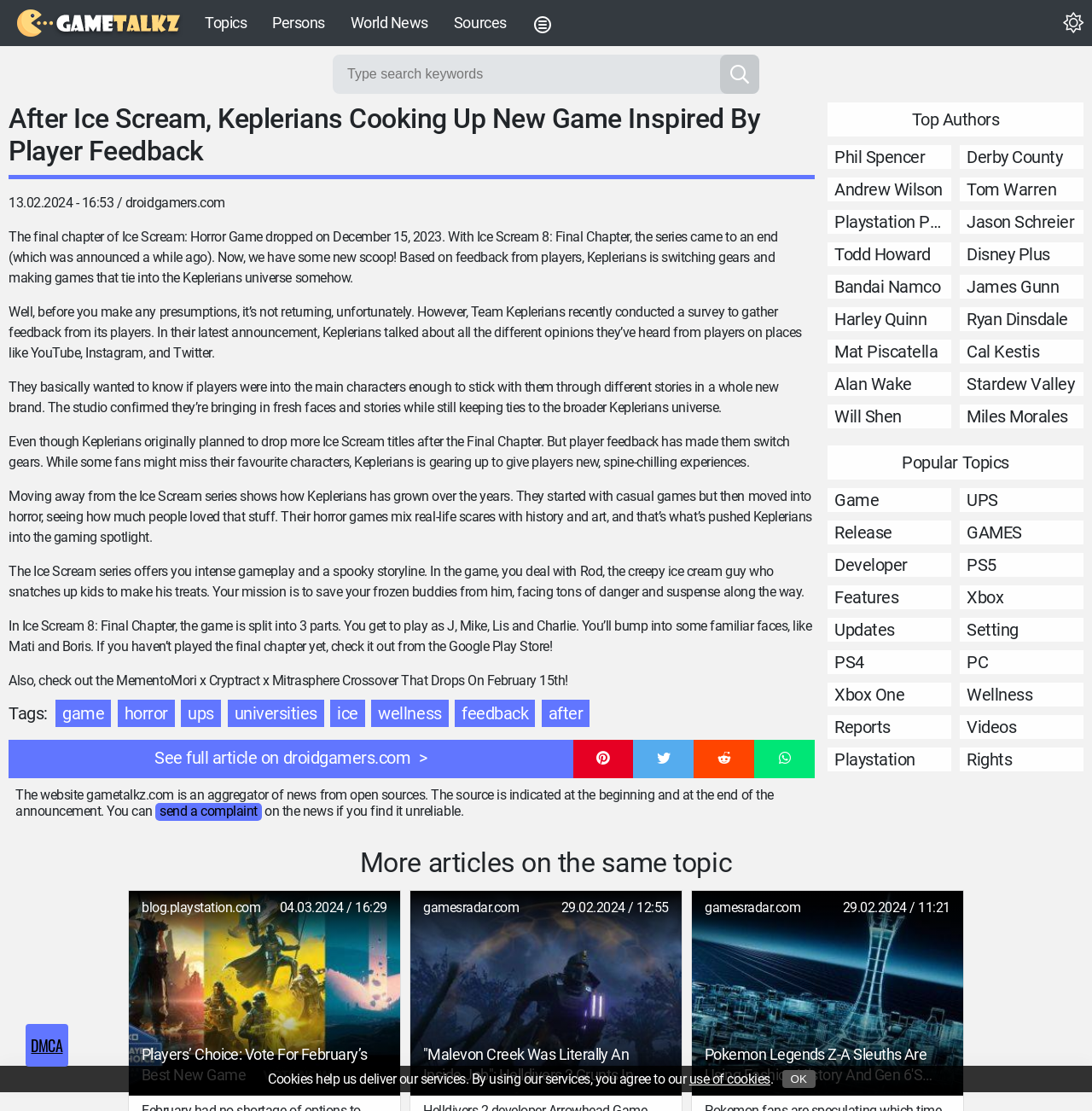Determine the coordinates of the bounding box for the clickable area needed to execute this instruction: "Read about Maureen Carveley".

None